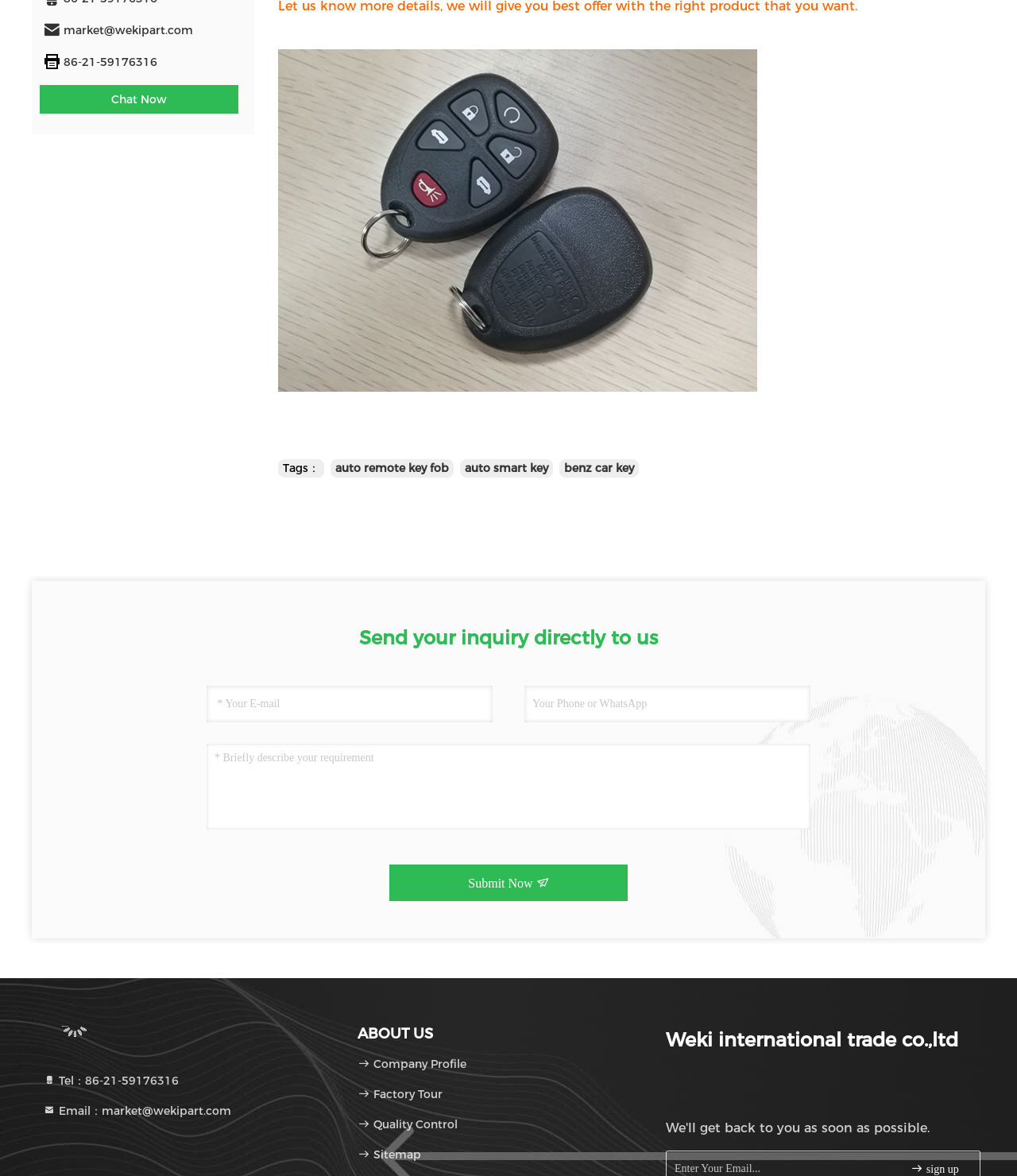What is the company name?
Using the information from the image, answer the question thoroughly.

The company name can be found at the bottom of the webpage, where it is written in a static text element. It is also mentioned in the image element with the text 'Weki international trade co.,ltd'.